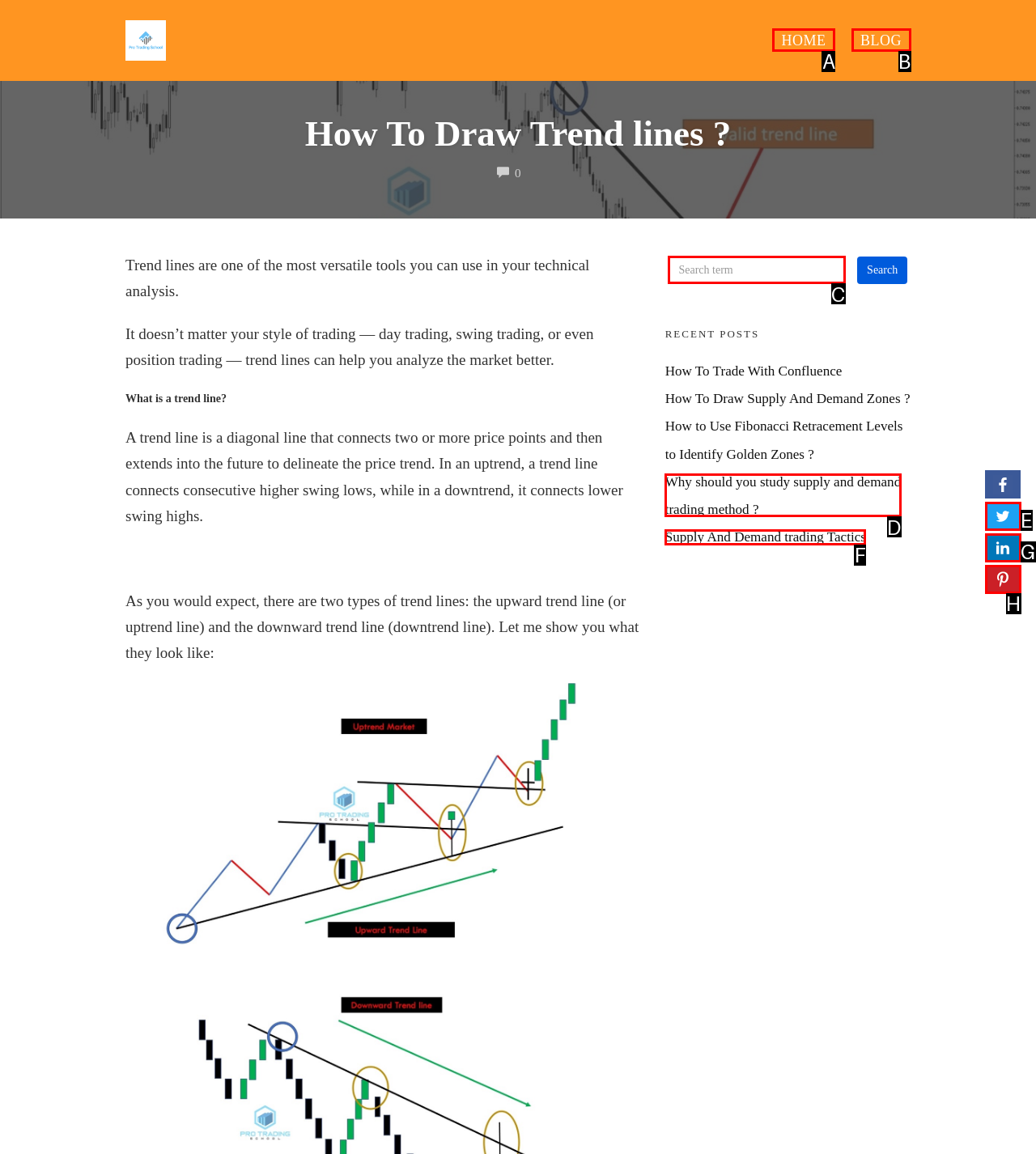Select the letter of the UI element that matches this task: Search for a term
Provide the answer as the letter of the correct choice.

C